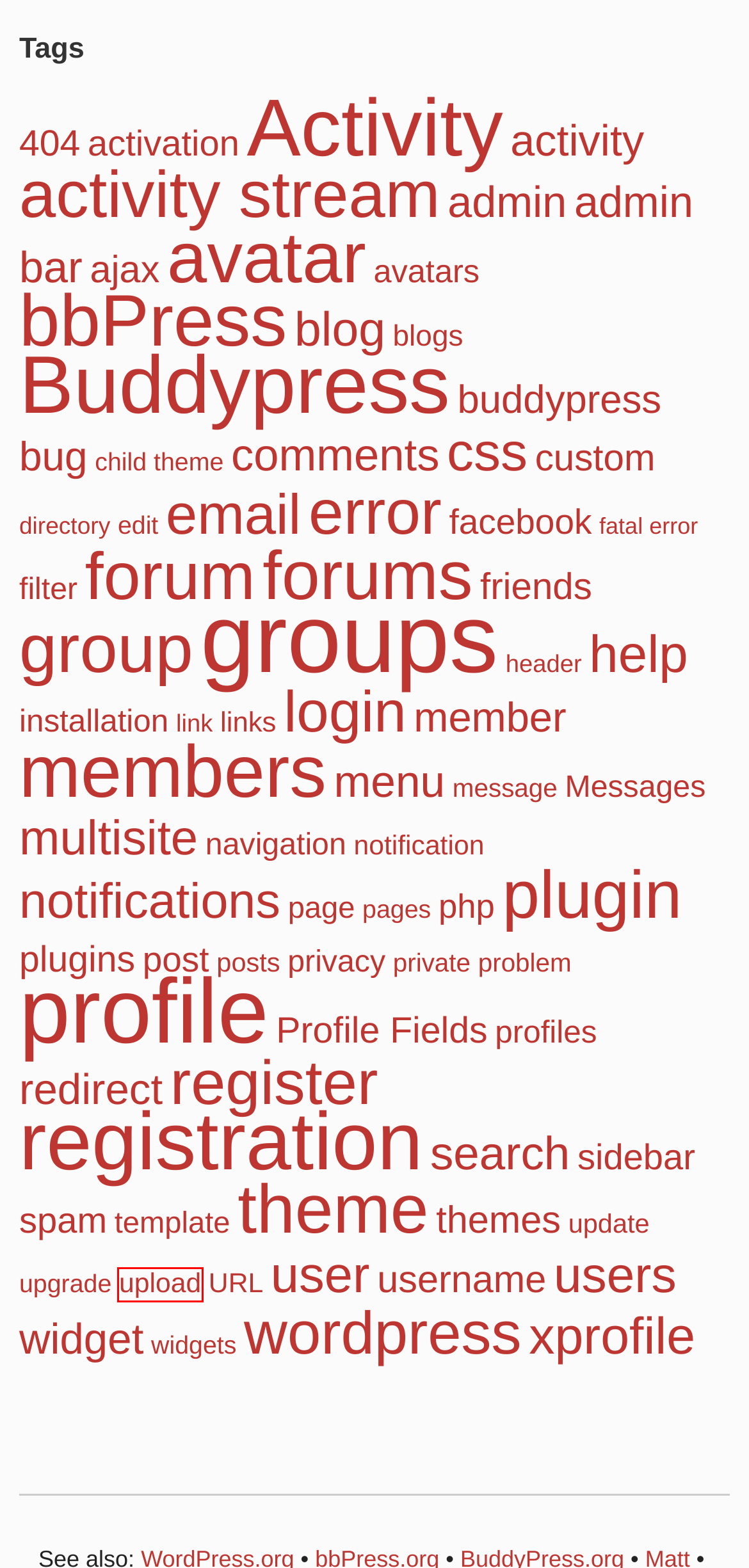You are given a screenshot of a webpage with a red bounding box around an element. Choose the most fitting webpage description for the page that appears after clicking the element within the red bounding box. Here are the candidates:
A. Topic Tag: avatars · BuddyPress.org
B. Topic Tag: profile · BuddyPress.org
C. Topic Tag: navigation · BuddyPress.org
D. Topic Tag: ajax · BuddyPress.org
E. Topic Tag: help · BuddyPress.org
F. Topic Tag: upload · BuddyPress.org
G. Topic Tag: activity stream · BuddyPress.org
H. Topic Tag: 404 · BuddyPress.org

F